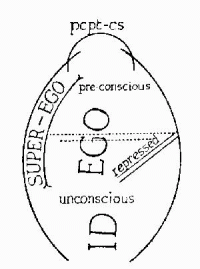What is the function of the ego in Freud's model?
Please analyze the image and answer the question with as much detail as possible.

The ego, situated in the center of the diagram, acts as the rational mediator between the id and the external world, facilitating realistic decision-making.